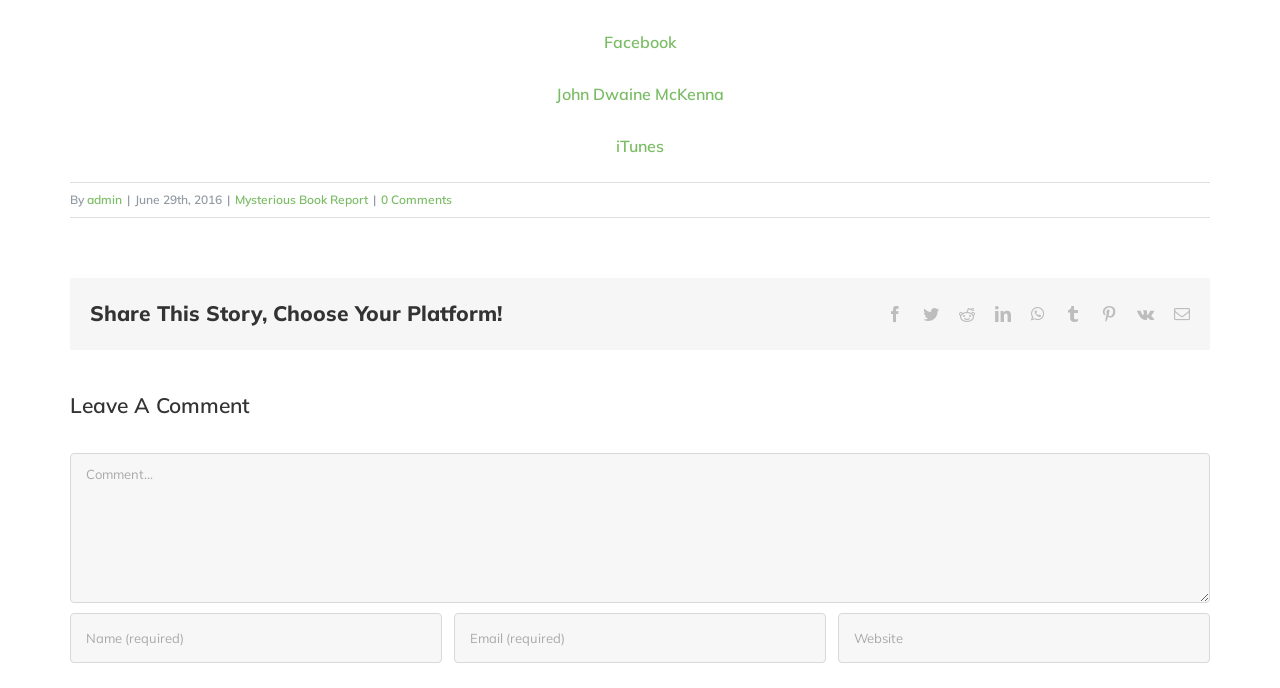How many social media platforms are available to share the story?
From the image, respond using a single word or phrase.

9